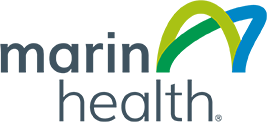What do the green and blue graphical elements represent?
Craft a detailed and extensive response to the question.

The caption explains that the vibrant graphical elements in green and blue accompanying the text represent growth, care, and vitality, symbolizing MarinHealth's mission to deliver comprehensive healthcare solutions.